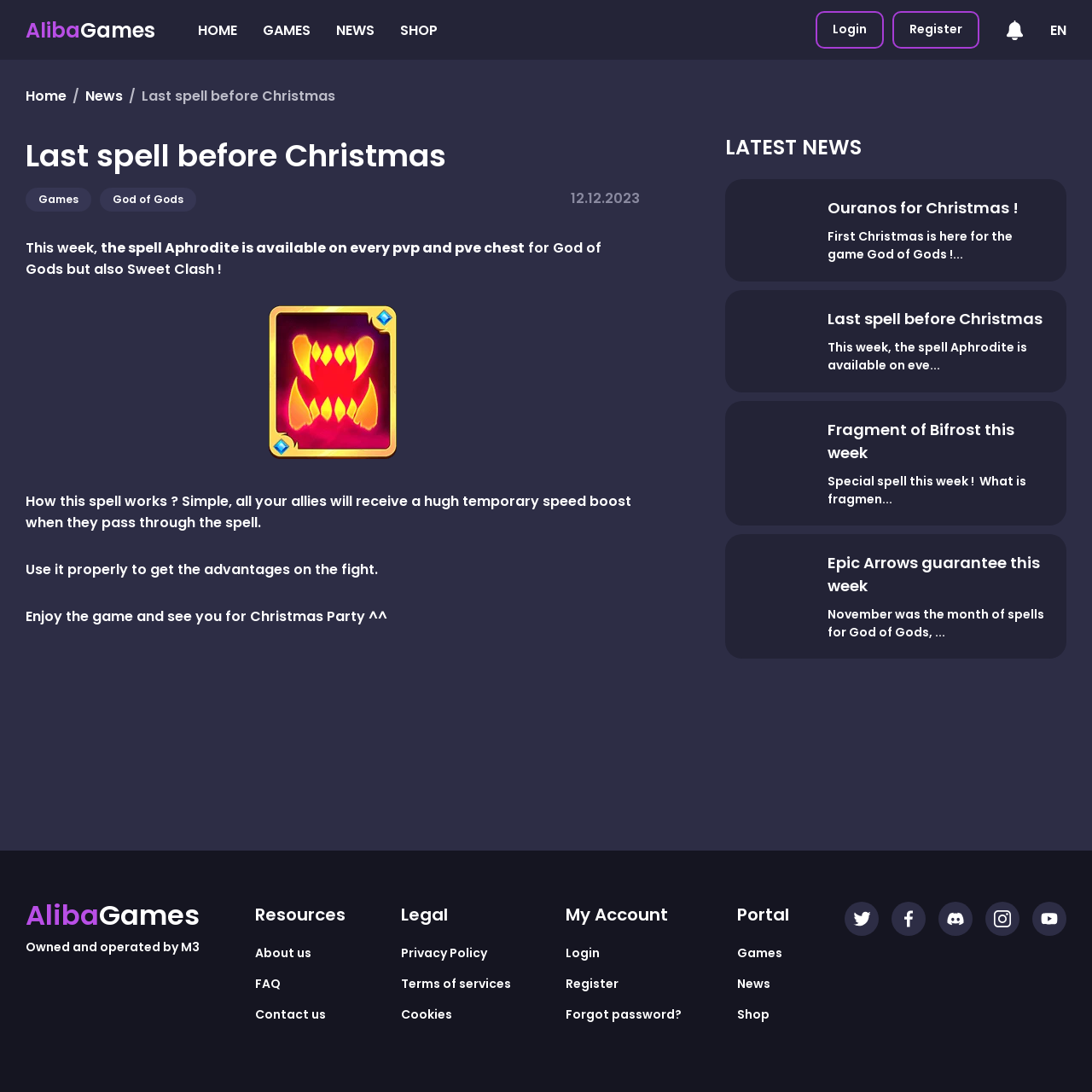Refer to the image and provide an in-depth answer to the question:
What is the purpose of the spell Aphrodite?

The question can be answered by reading the article section of the webpage, where it explains how the spell Aphrodite works, stating that 'all your allies will receive a huge temporary speed boost when they pass through the spell'.